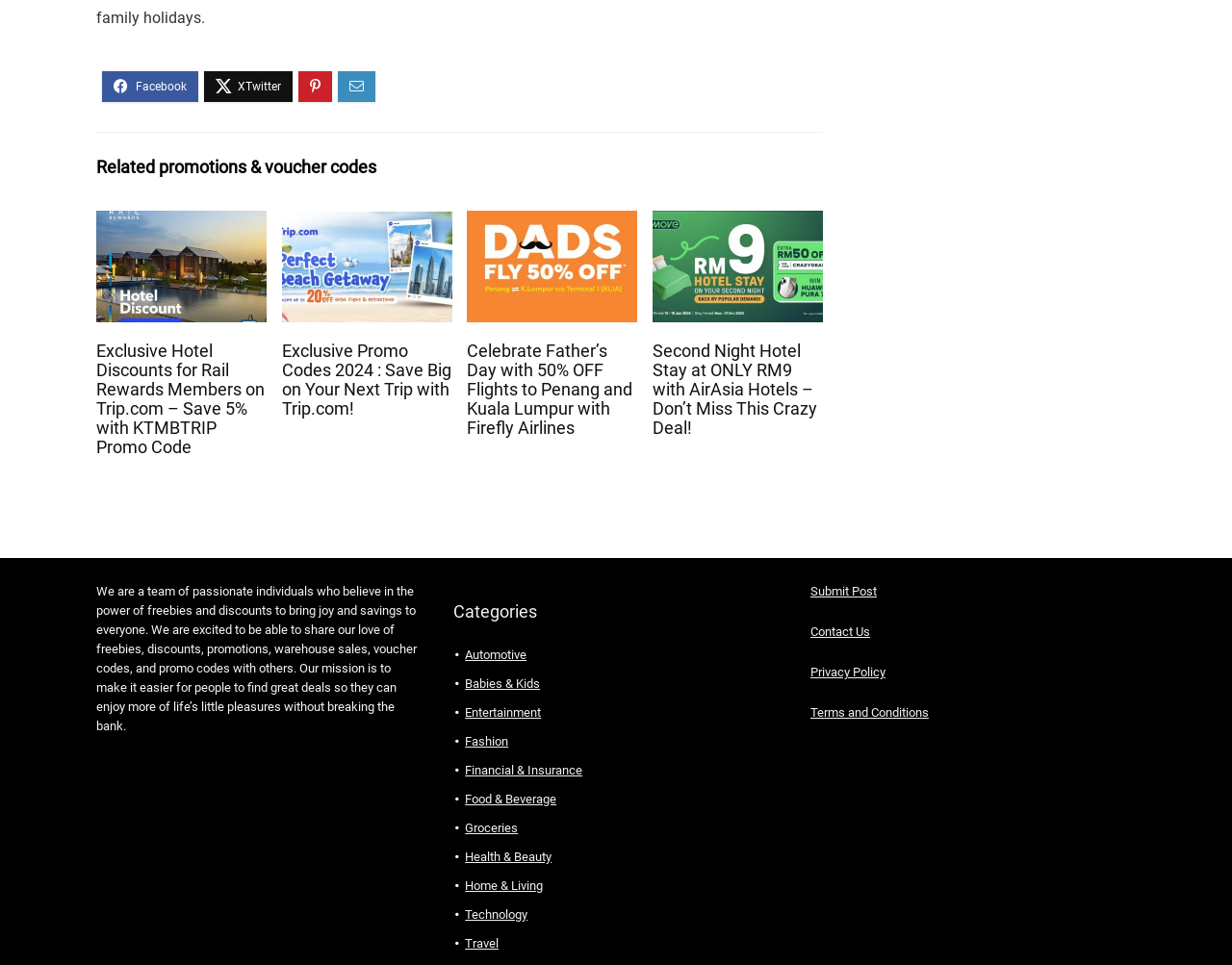Bounding box coordinates are specified in the format (top-left x, top-left y, bottom-right x, bottom-right y). All values are floating point numbers bounded between 0 and 1. Please provide the bounding box coordinate of the region this sentence describes: Home & Living

[0.378, 0.91, 0.441, 0.925]